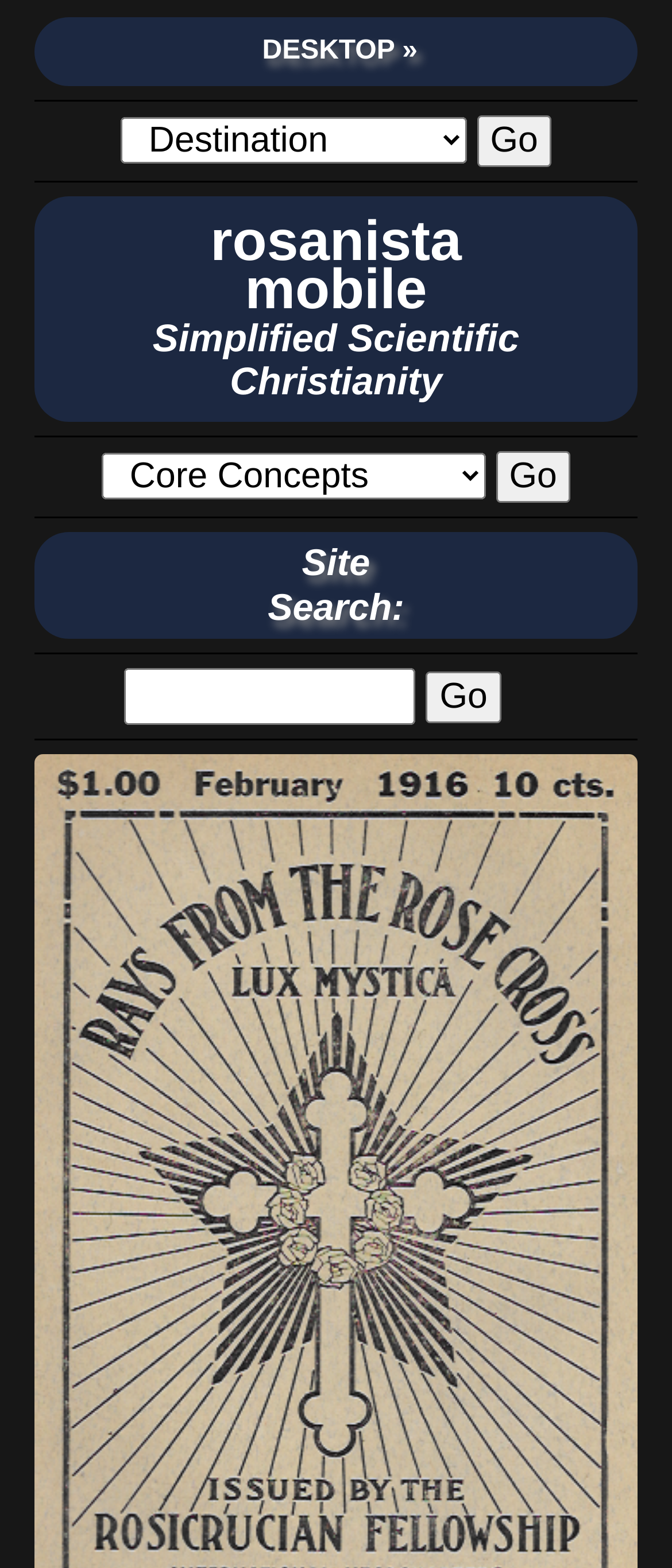Determine the bounding box coordinates of the target area to click to execute the following instruction: "select an option from the first dropdown."

[0.179, 0.075, 0.694, 0.104]